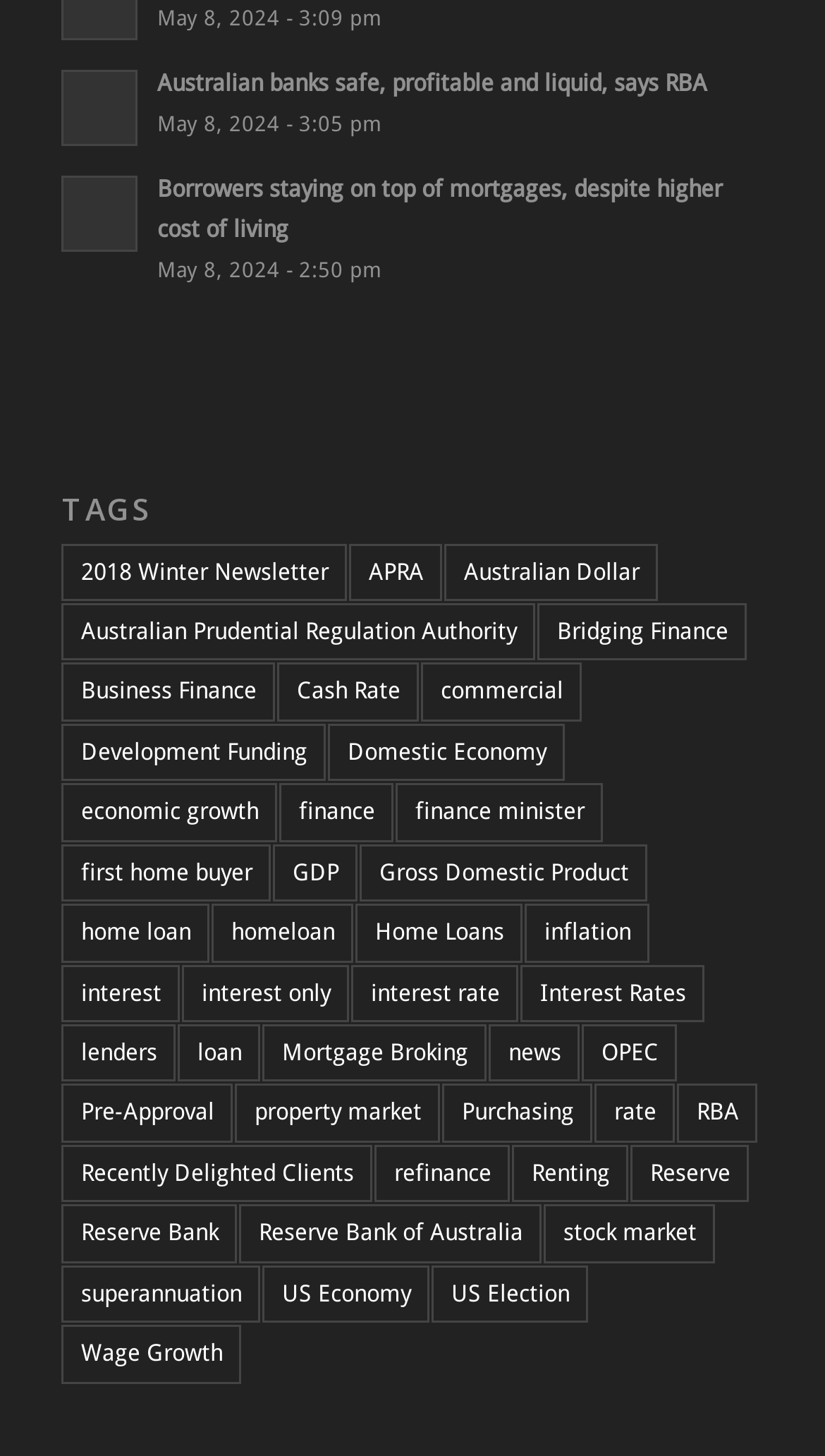Identify the bounding box coordinates of the area that should be clicked in order to complete the given instruction: "Learn about Australian Dollar". The bounding box coordinates should be four float numbers between 0 and 1, i.e., [left, top, right, bottom].

[0.539, 0.373, 0.798, 0.413]